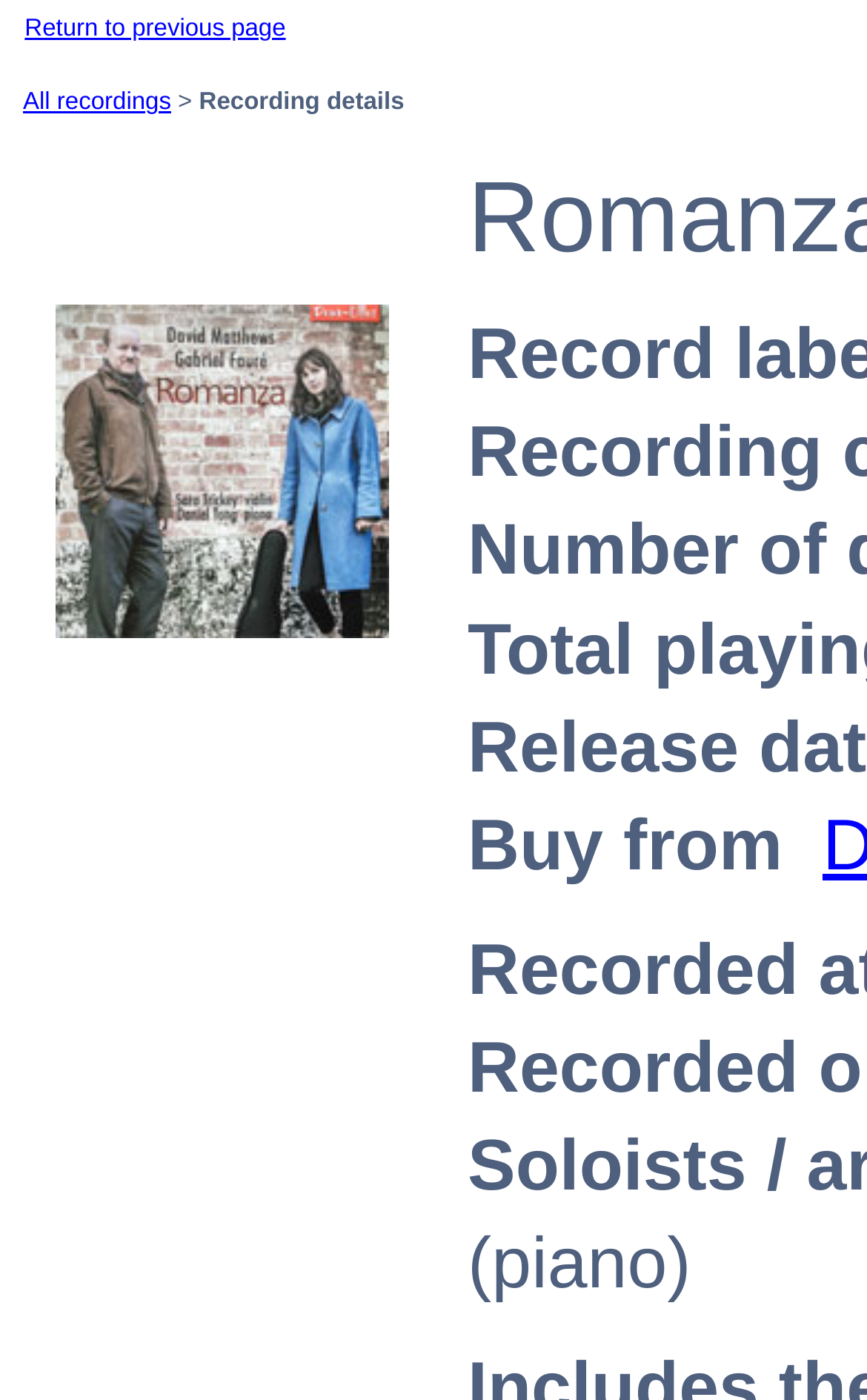Identify the bounding box for the given UI element using the description provided. Coordinates should be in the format (top-left x, top-left y, bottom-right x, bottom-right y) and must be between 0 and 1. Here is the description: Minecraft PE 1.20.60.26 [Beta version]

None